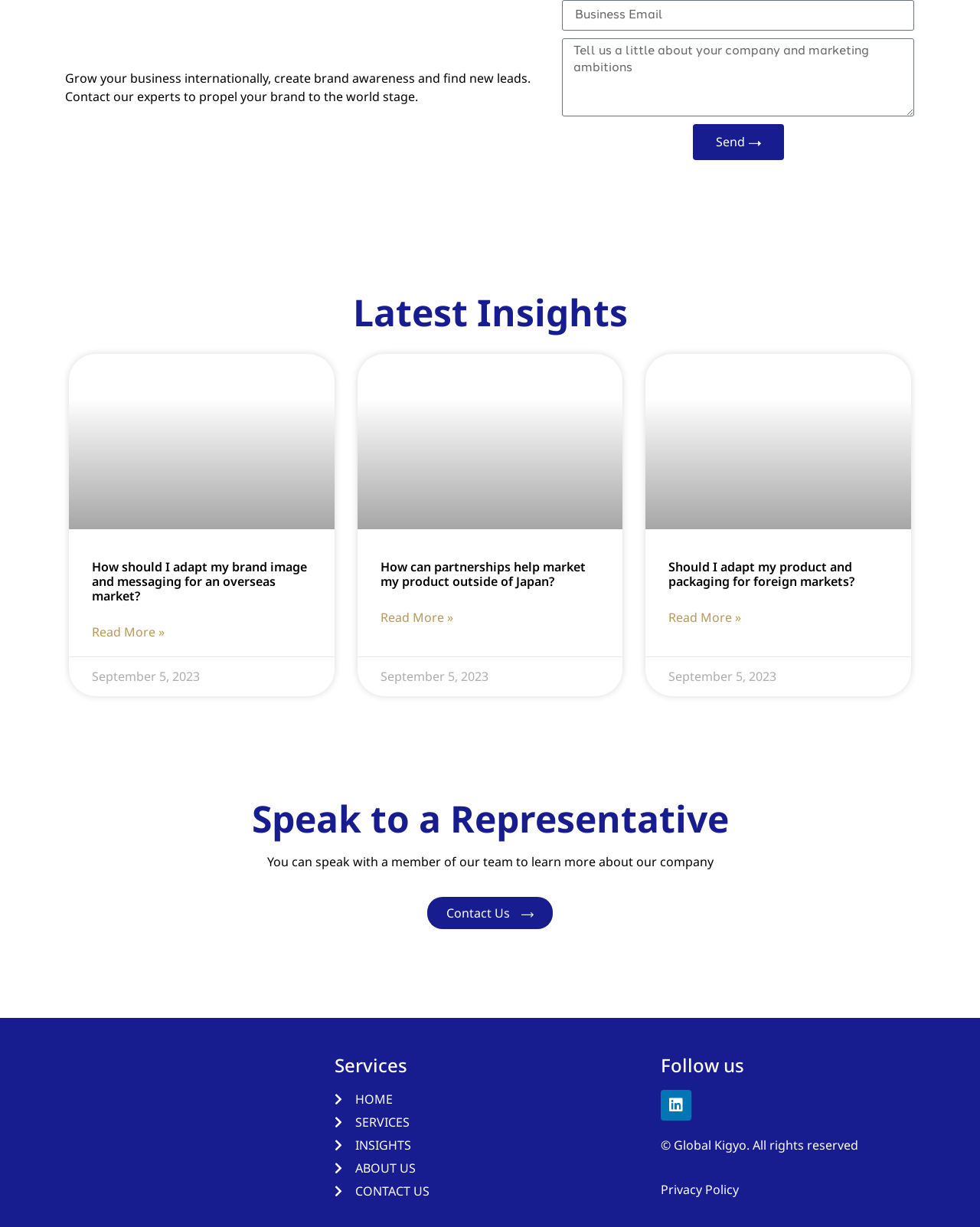Respond to the following question using a concise word or phrase: 
How many articles are listed under 'Latest Insights'?

3